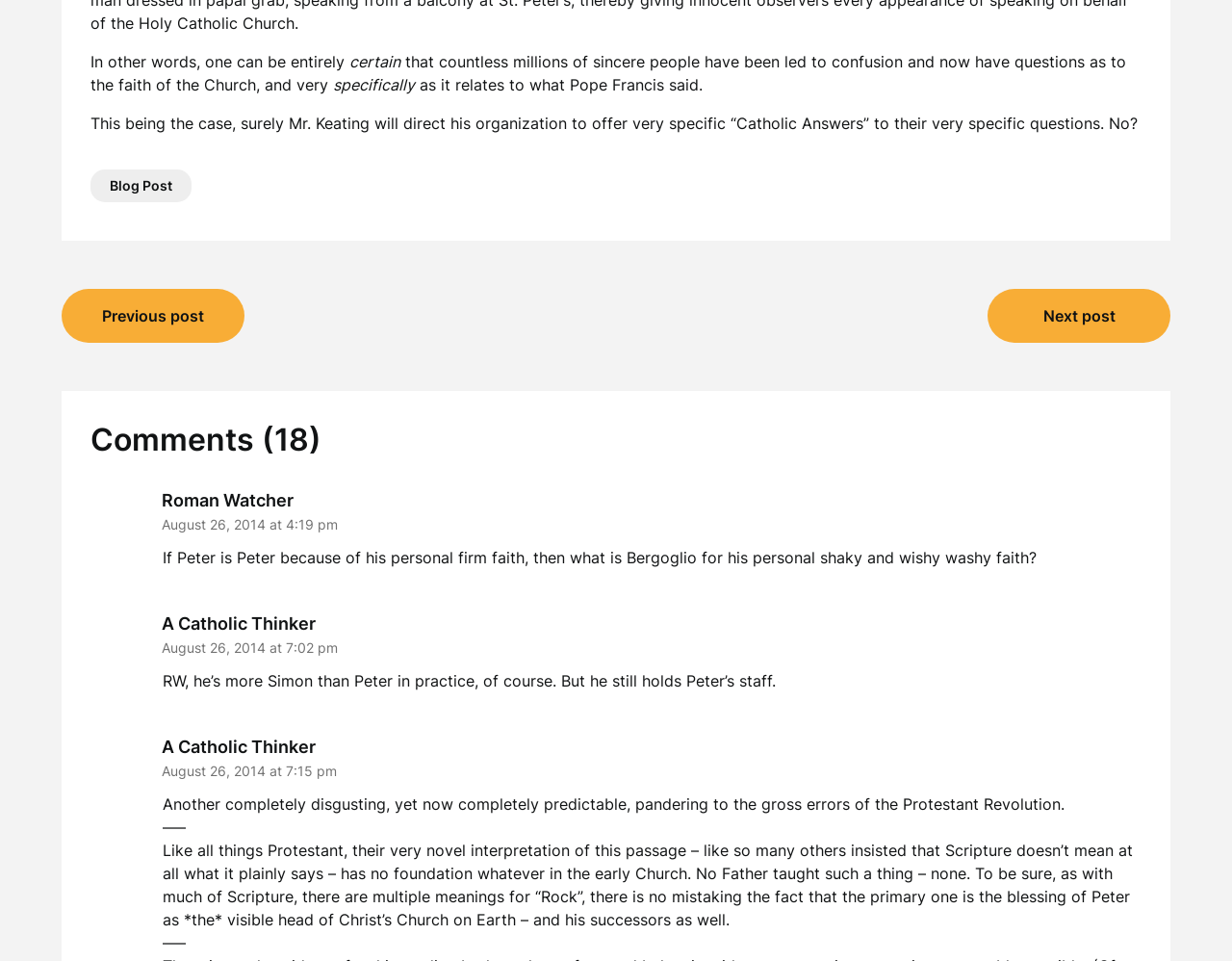How many comments are there? Analyze the screenshot and reply with just one word or a short phrase.

18